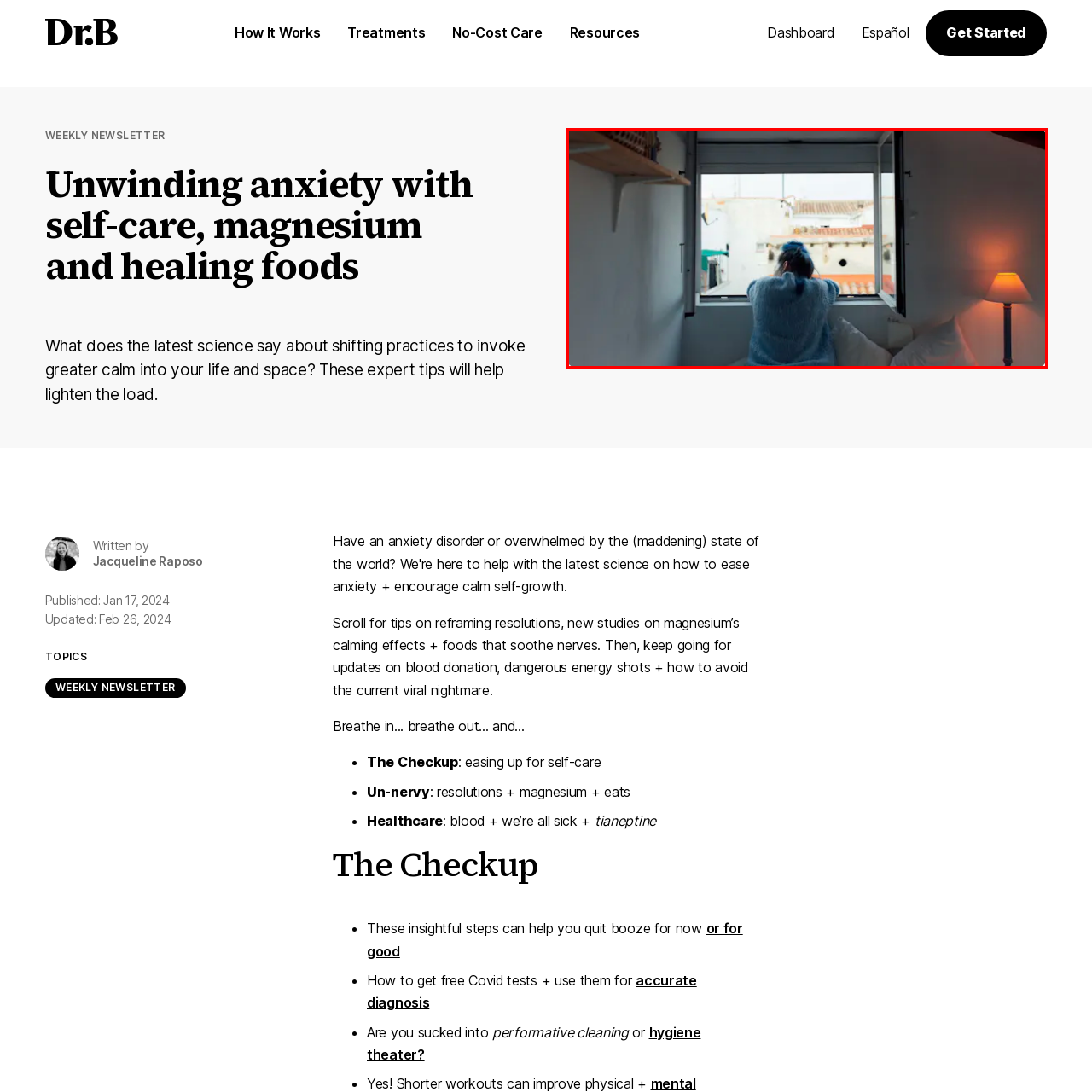Please concentrate on the part of the image enclosed by the red bounding box and answer the following question in detail using the information visible: What type of landscape is visible outside the window?

The caption describes the view outside the window as a 'charming urban landscape', which suggests that the woman is looking out at a city or town.